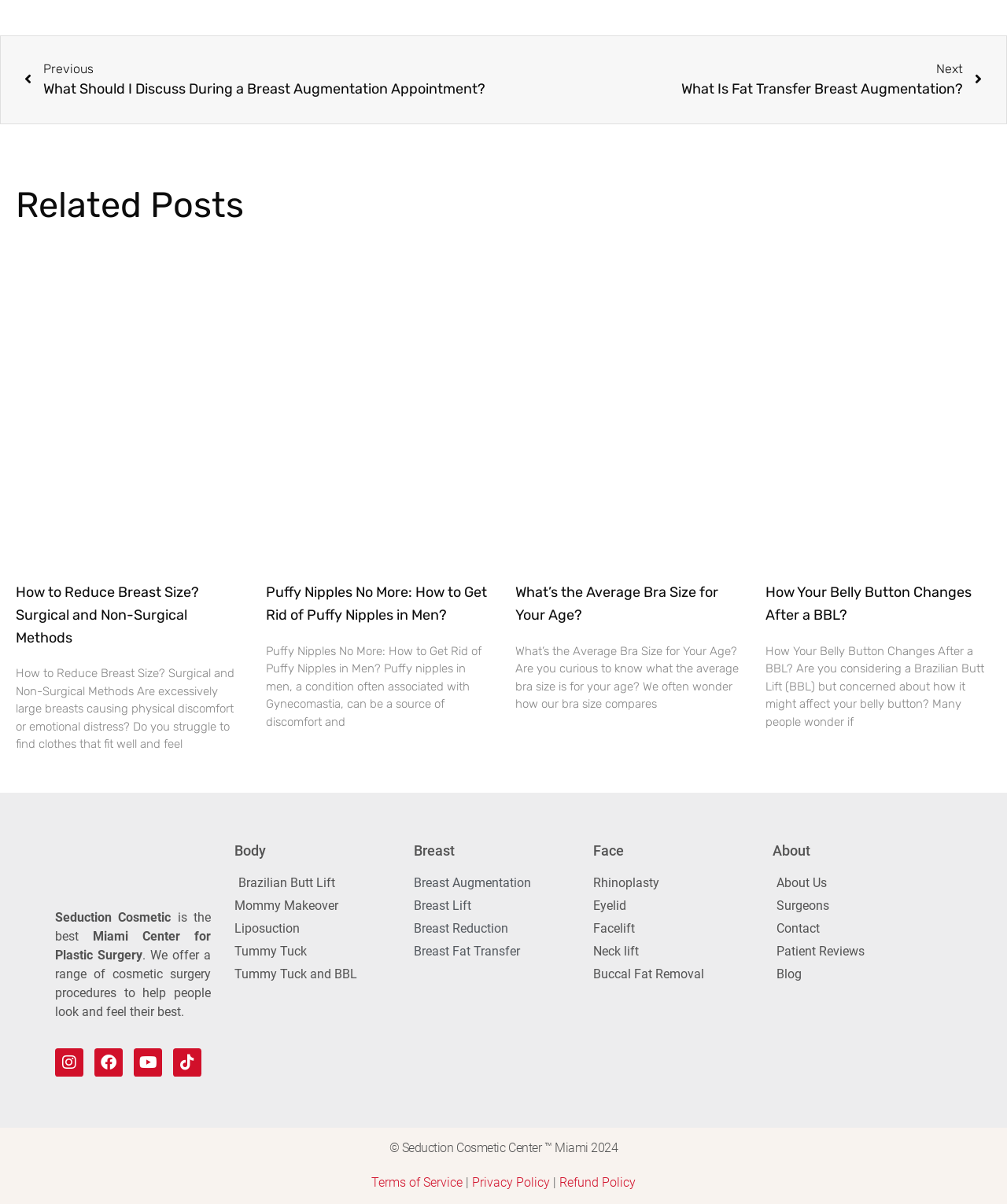Extract the bounding box coordinates for the described element: "Privacy Policy". The coordinates should be represented as four float numbers between 0 and 1: [left, top, right, bottom].

[0.469, 0.976, 0.546, 0.988]